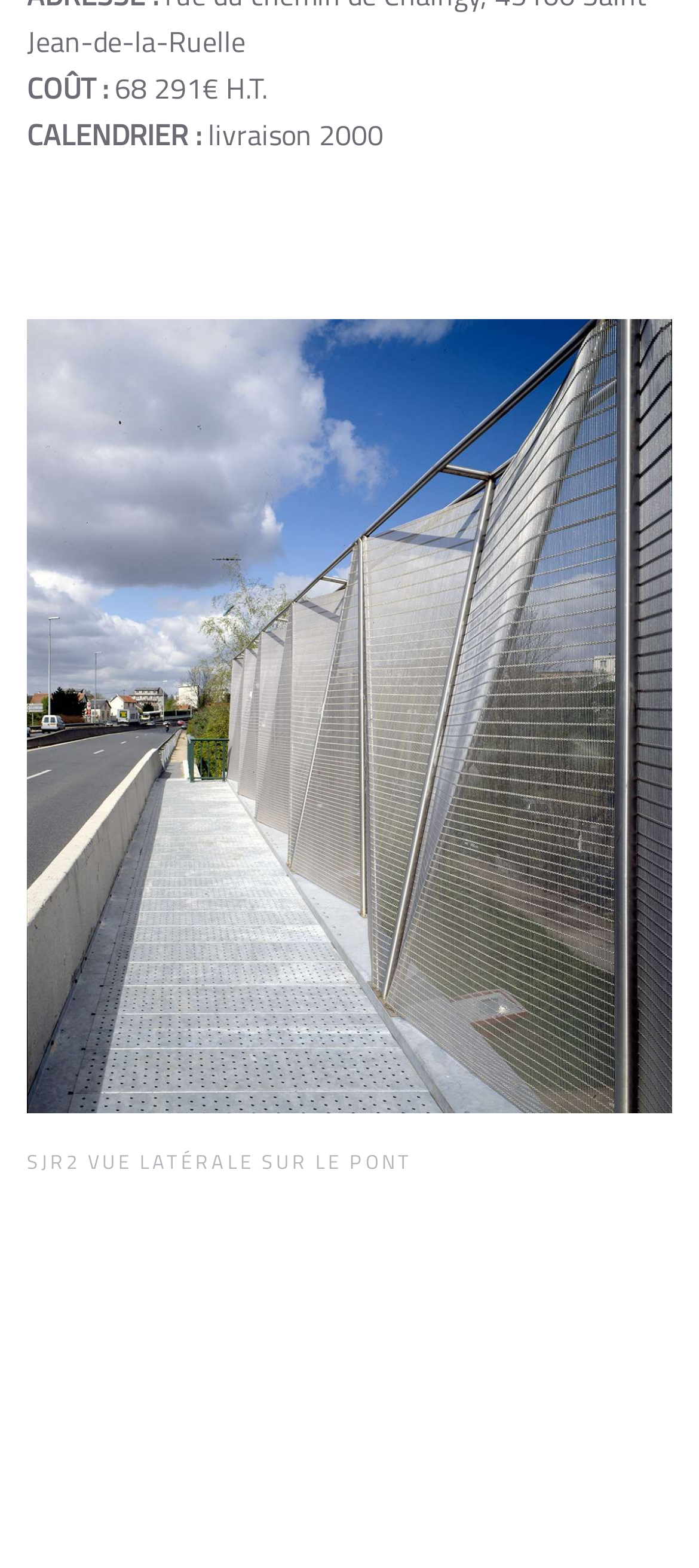Please provide a brief answer to the question using only one word or phrase: 
What is the cost of the product?

68 291€ H.T.